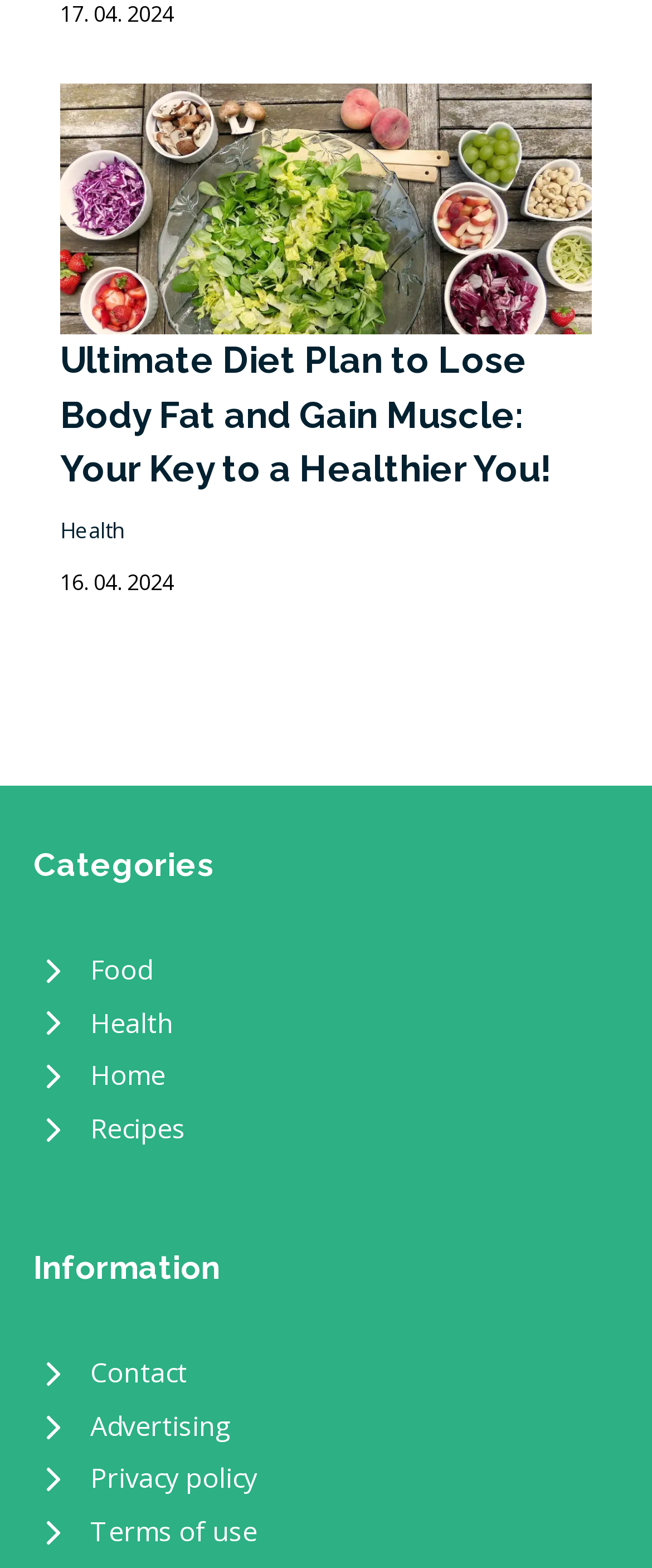Identify the bounding box coordinates for the element you need to click to achieve the following task: "Browse the health category". Provide the bounding box coordinates as four float numbers between 0 and 1, in the form [left, top, right, bottom].

[0.092, 0.329, 0.192, 0.348]